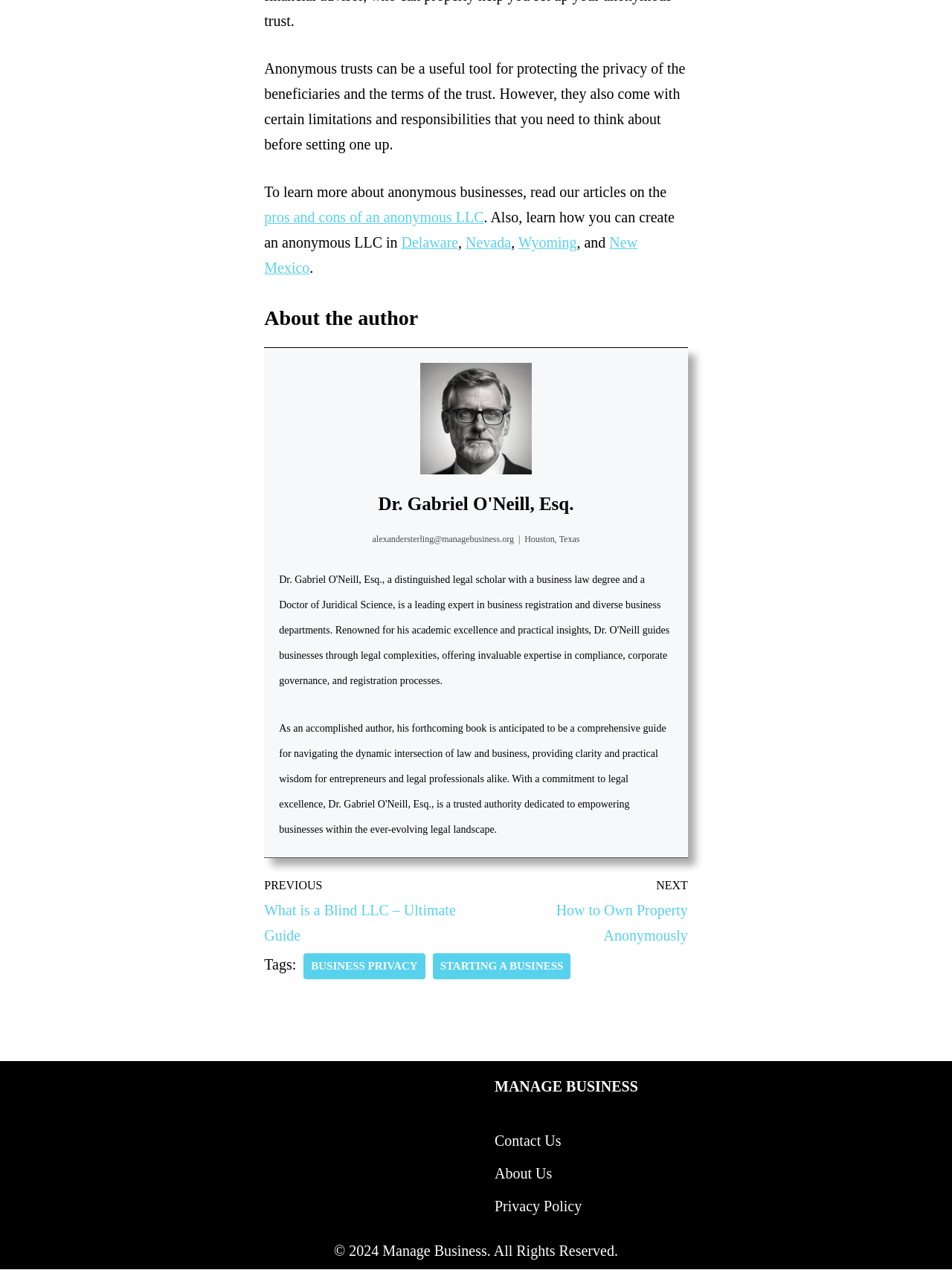Give a one-word or phrase response to the following question: What are the two navigation options at the bottom of the page?

PREVIOUS and NEXT